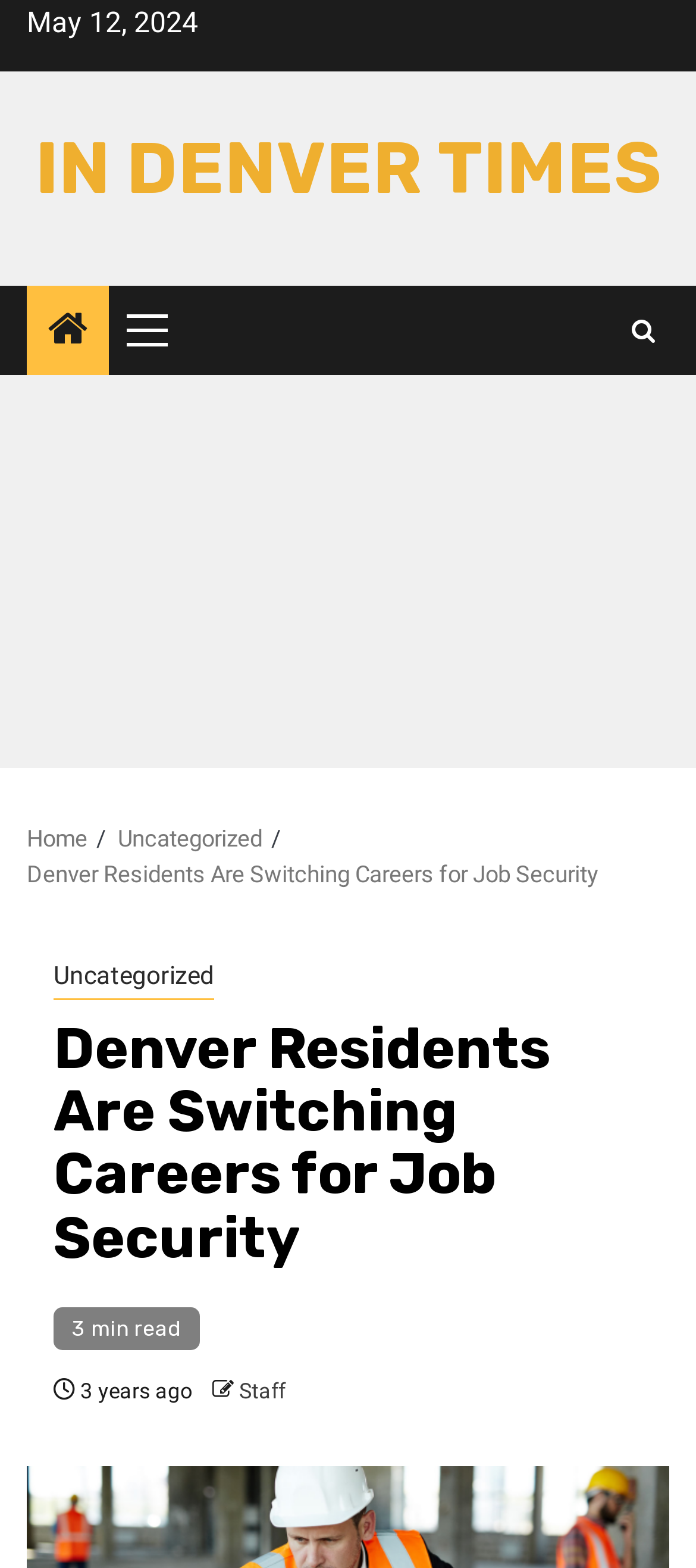Detail the features and information presented on the webpage.

The webpage appears to be a news article from the "In Denver Times" publication, dated May 12, 2024. At the top left, there is a date stamp "May 12, 2024". Next to it, there is a link to the publication's main page, "IN DENVER TIMES", which spans almost the entire width of the page. 

Below the publication's link, there is a button labeled "Primary Menu" on the left, and a search icon on the right. 

The main content of the page is divided into two sections. On the left, there is a large advertisement iframe that takes up almost half of the page's height. 

On the right, there is a navigation section labeled "Breadcrumbs" that displays the article's category hierarchy. It starts with a "Home" link, followed by an "Uncategorized" link, and finally the article's title, "Denver Residents Are Switching Careers for Job Security". 

Below the breadcrumbs, the article's title is repeated as a heading, followed by a "3 min read" label and a "3 years ago" timestamp. The author's name, "Staff", is also mentioned. 

The article's content is not explicitly described in the accessibility tree, but it likely occupies the remaining space on the page.